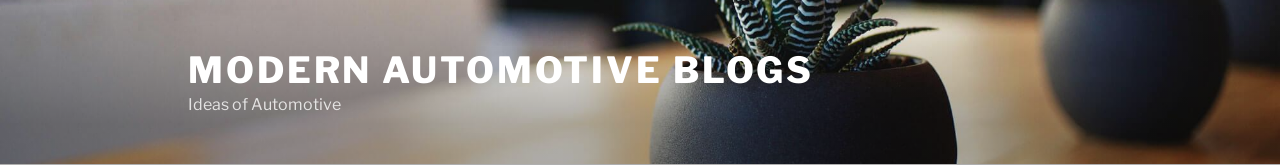Generate an elaborate caption for the given image.

The image prominently displays the header for "Modern Automotive Blogs," set against a blurred background that suggests a warm and inviting interior environment. The bold text emphasizes the title, making it the focal point of the design, while the subtitle "Ideas of Automotive" provides a clear indication of the blog's purpose, hinting at creative discussions and insights into the automotive world. The aesthetic is modern and sleek, with elements of nature subtly included through the presence of potted plants, enhancing the overall ambiance of the webpage. This combination of typography and imagery reflects a contemporary approach to automotive topics, appealing to enthusiasts and casual readers alike.